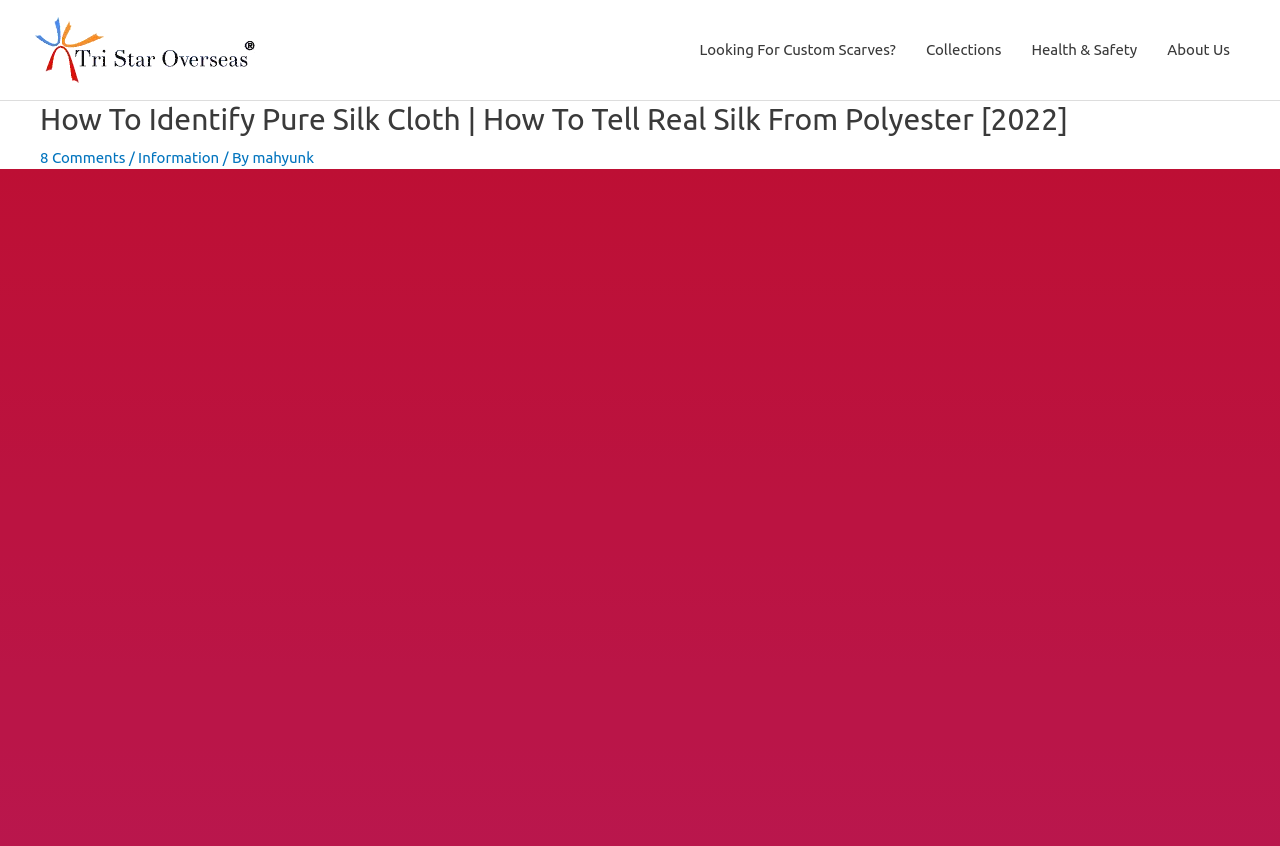Determine the bounding box coordinates for the clickable element required to fulfill the instruction: "Click the logo of Tri Star Overseas". Provide the coordinates as four float numbers between 0 and 1, i.e., [left, top, right, bottom].

[0.027, 0.047, 0.199, 0.067]